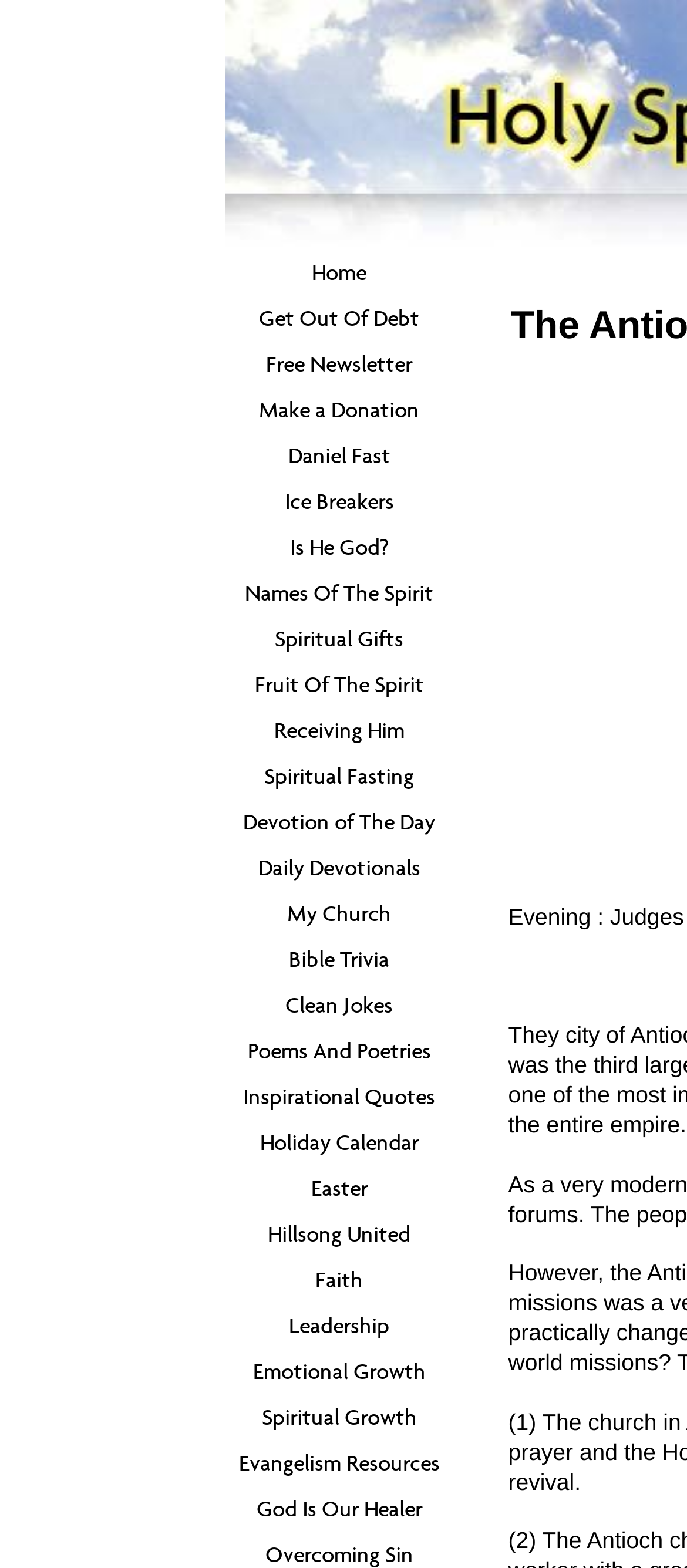Generate a thorough description of the webpage.

This webpage is about Christian daily devotions, specifically featuring an article titled "Antioch Church - Christian Daily Devotions - April 10 2006". The page has a prominent navigation menu located at the top, spanning about a third of the page's width, and containing 27 links to various topics, including "Home", "Get Out Of Debt", "Free Newsletter", and many others related to Christianity, such as "Spiritual Gifts", "Fruit Of The Spirit", and "Evangelism Resources". 

Below the navigation menu, the main content of the page begins, which discusses the Antioch Church and its significant impact on world missions, highlighting five reasons for its success. The article appears to be a devotional or inspirational piece, likely providing guidance and encouragement to readers.